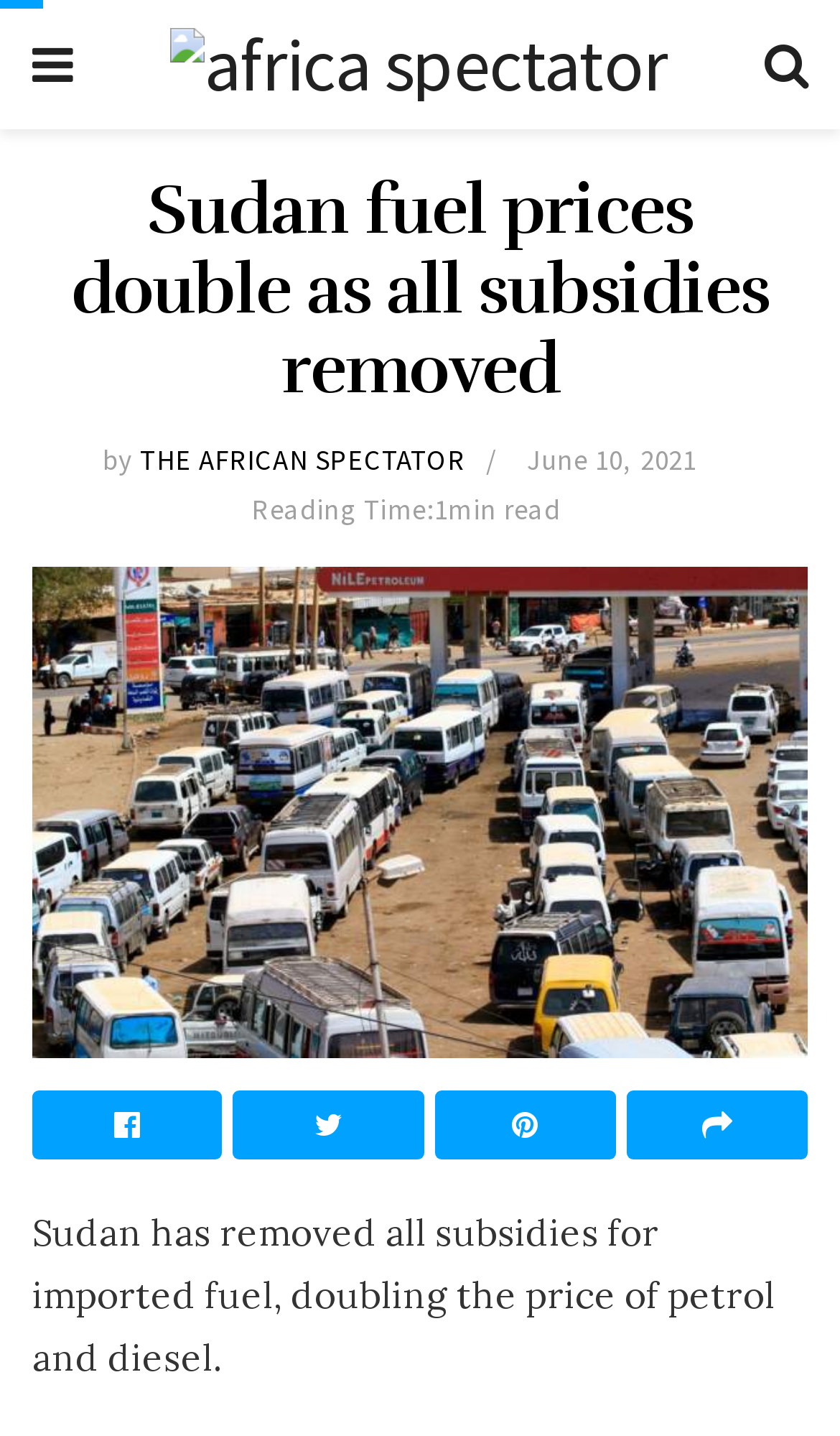Who is the author of the article?
Based on the image content, provide your answer in one word or a short phrase.

THE AFRICAN SPECTATOR